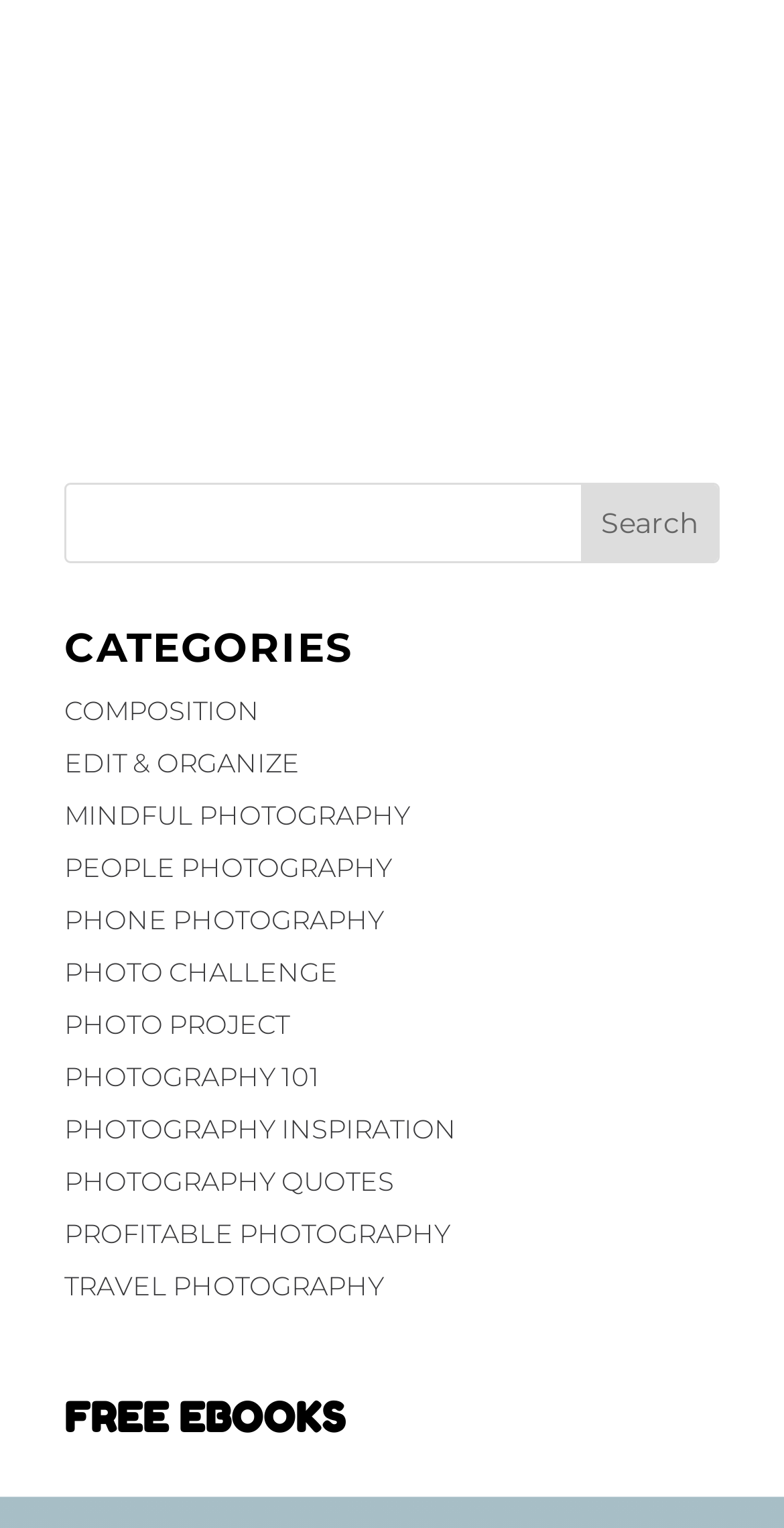Please determine the bounding box coordinates of the area that needs to be clicked to complete this task: 'Read more about Creative Props and Accessories for Indoor Portrait Photography'. The coordinates must be four float numbers between 0 and 1, formatted as [left, top, right, bottom].

[0.131, 0.199, 0.869, 0.251]